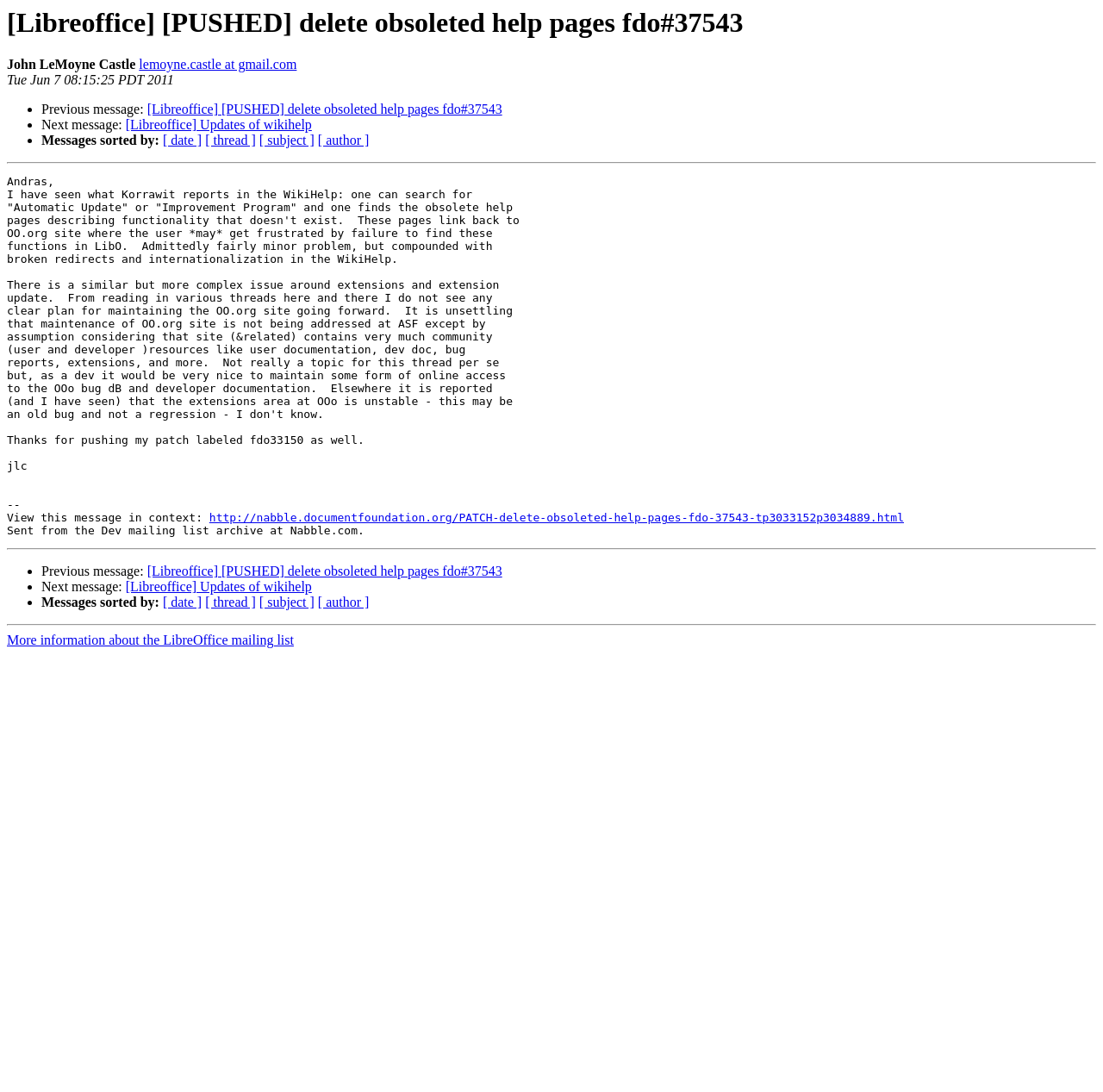Using the description "[ thread ]", locate and provide the bounding box of the UI element.

[0.186, 0.122, 0.232, 0.135]